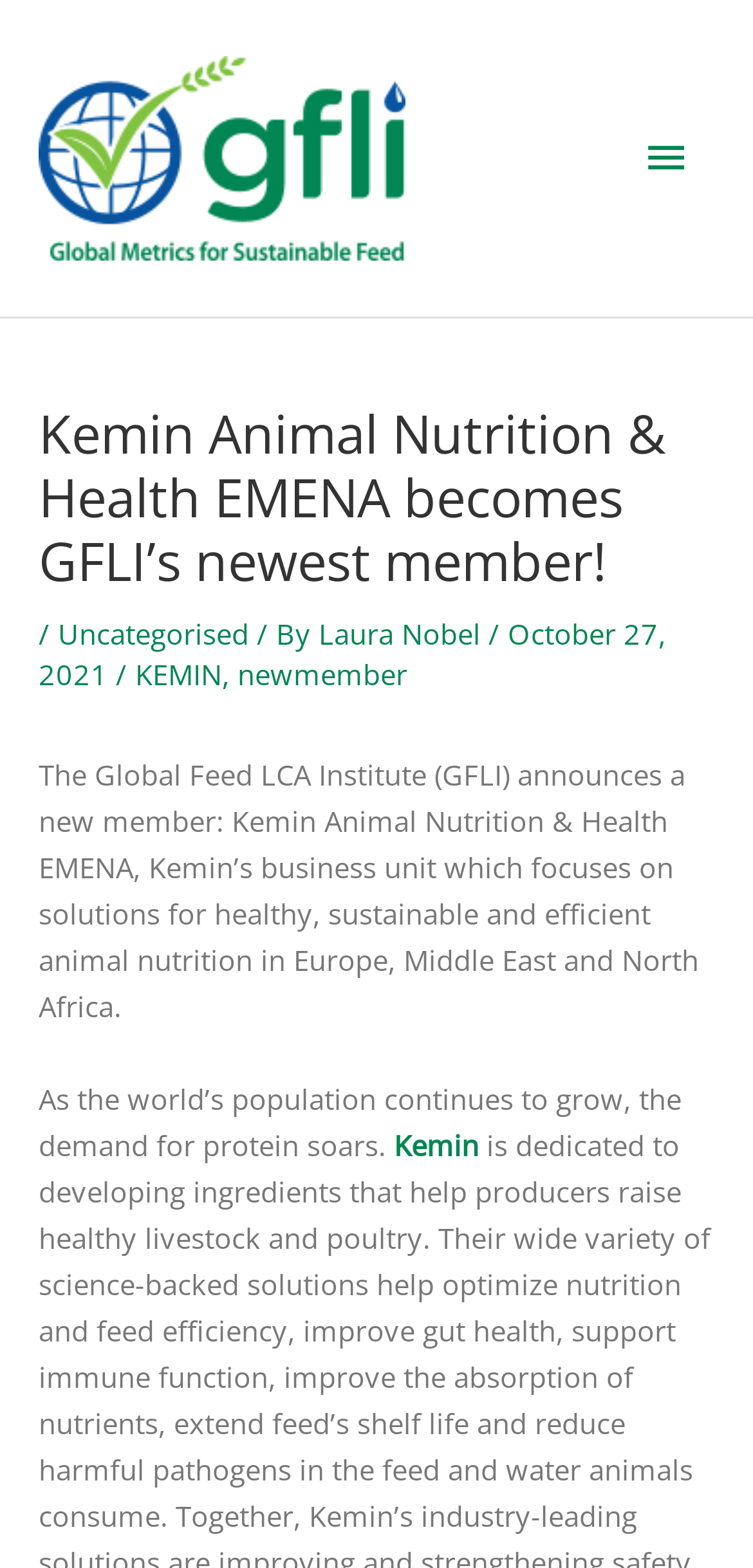Predict the bounding box of the UI element that fits this description: "Main Menu".

[0.821, 0.069, 0.949, 0.133]